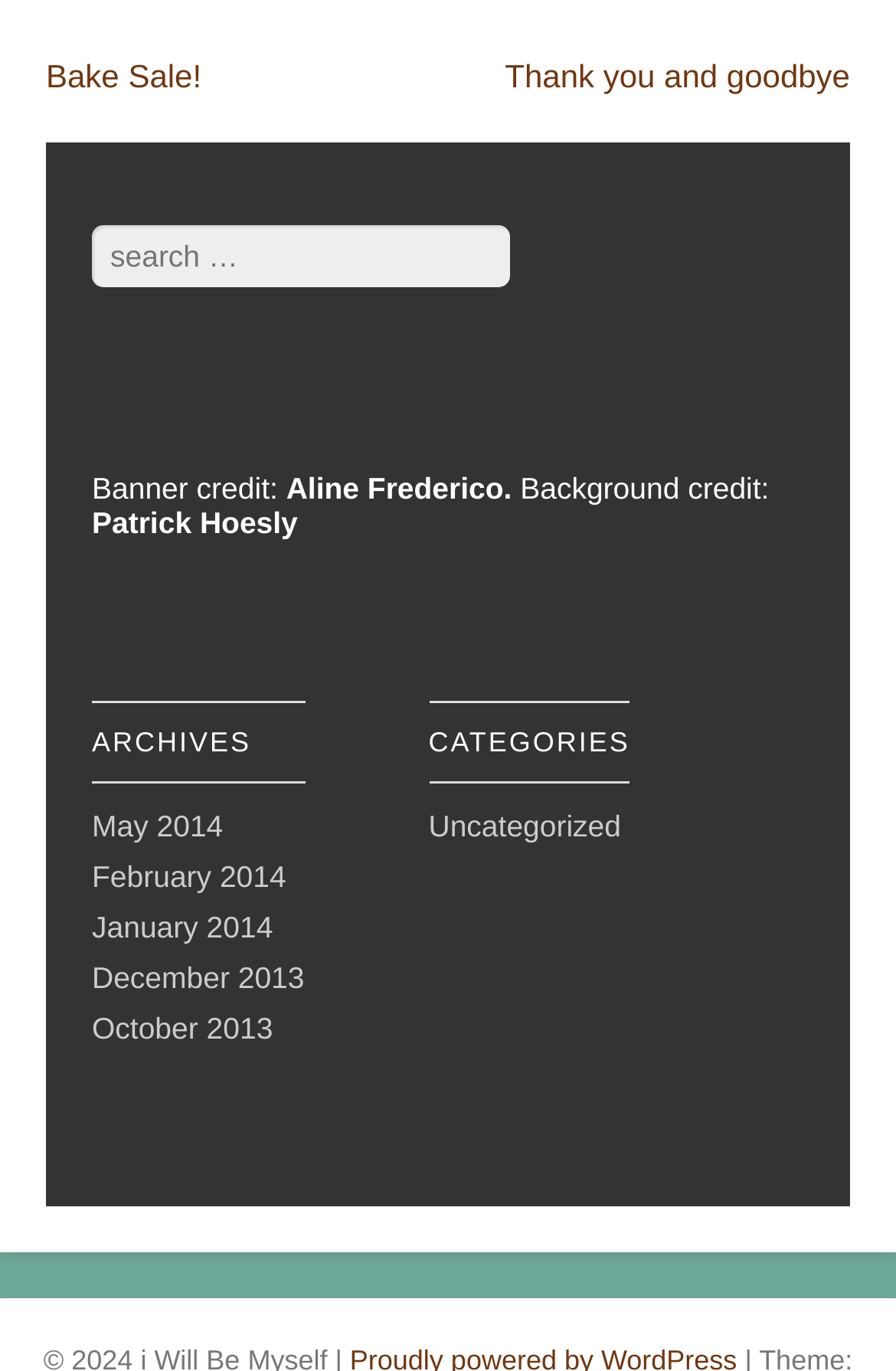What is the category of the only category link?
Please provide a single word or phrase as your answer based on the image.

Uncategorized